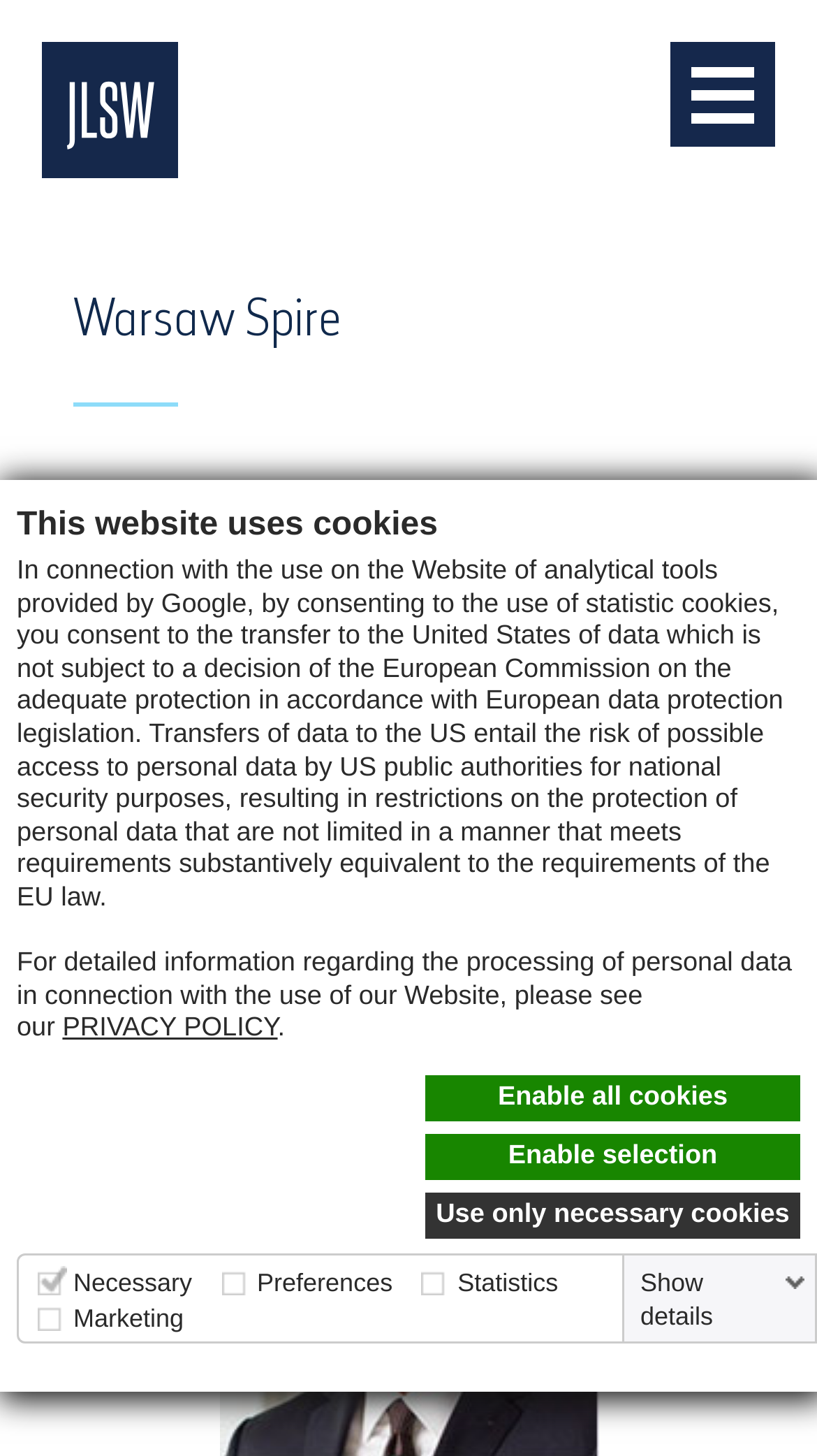Utilize the details in the image to give a detailed response to the question: What is the location of the real property mentioned?

The webpage mentions that the foreign investor bought the State Treasury-owned company, which owned the real property at Grzybowska 77, currently known as the Warsaw Spire.